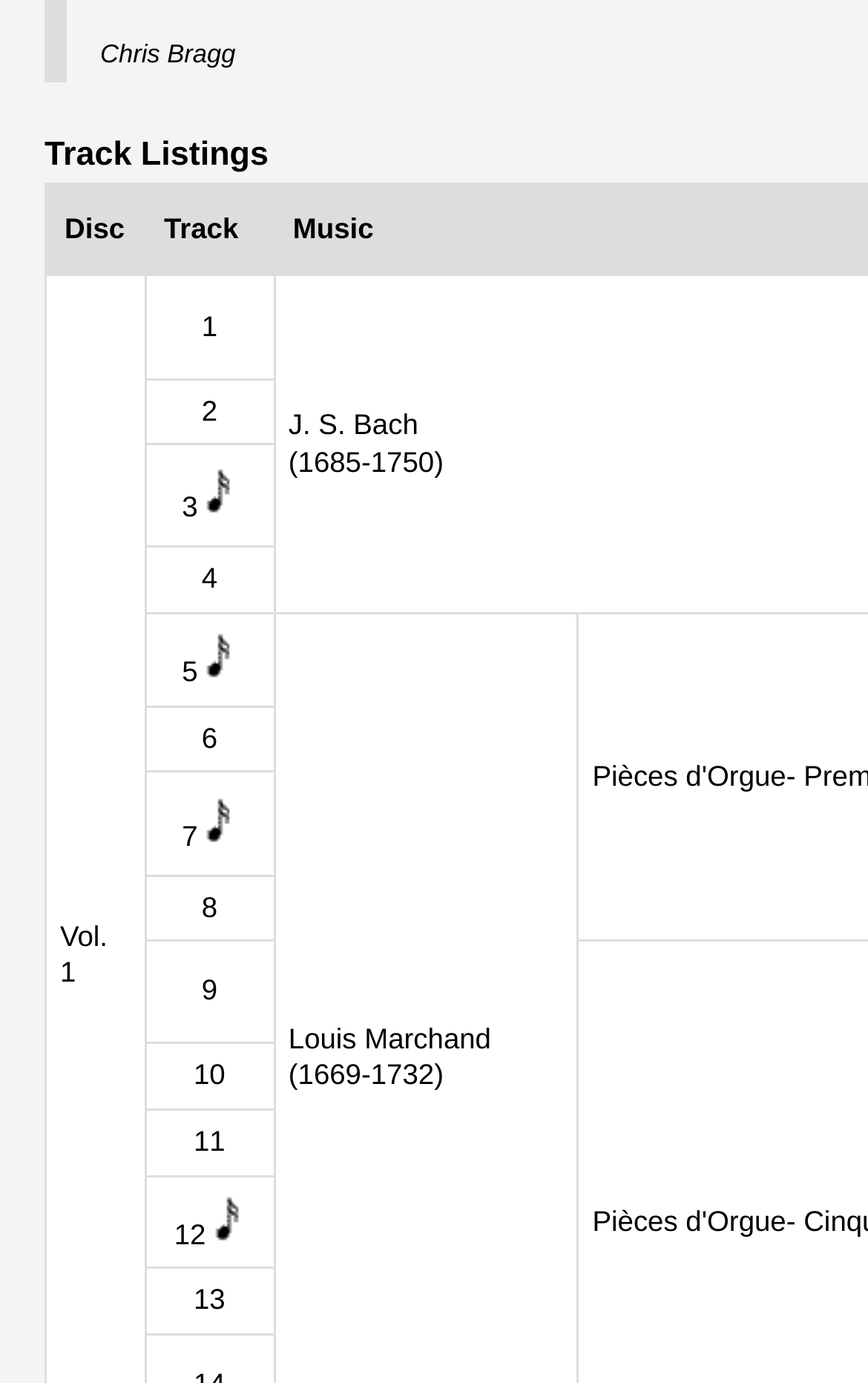Highlight the bounding box of the UI element that corresponds to this description: "parent_node: 7".

[0.237, 0.592, 0.273, 0.616]